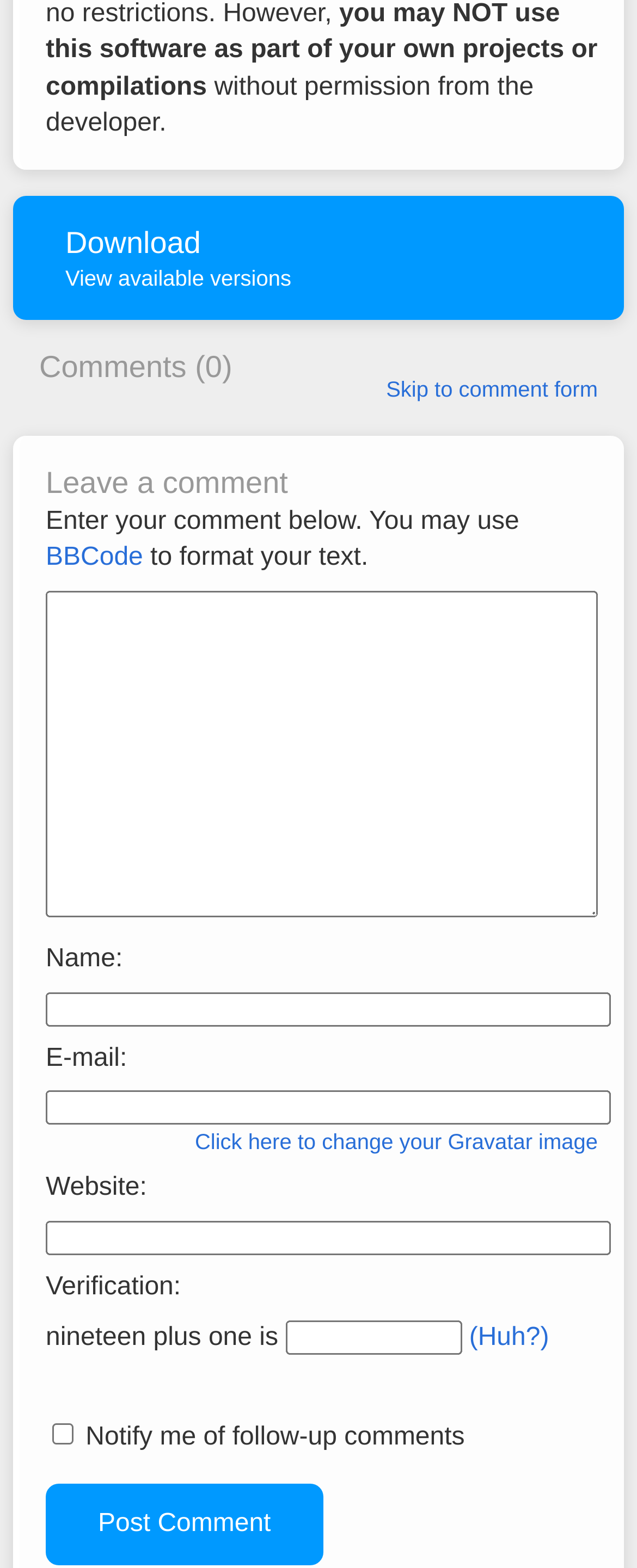Use one word or a short phrase to answer the question provided: 
How many comments are there on this webpage?

0